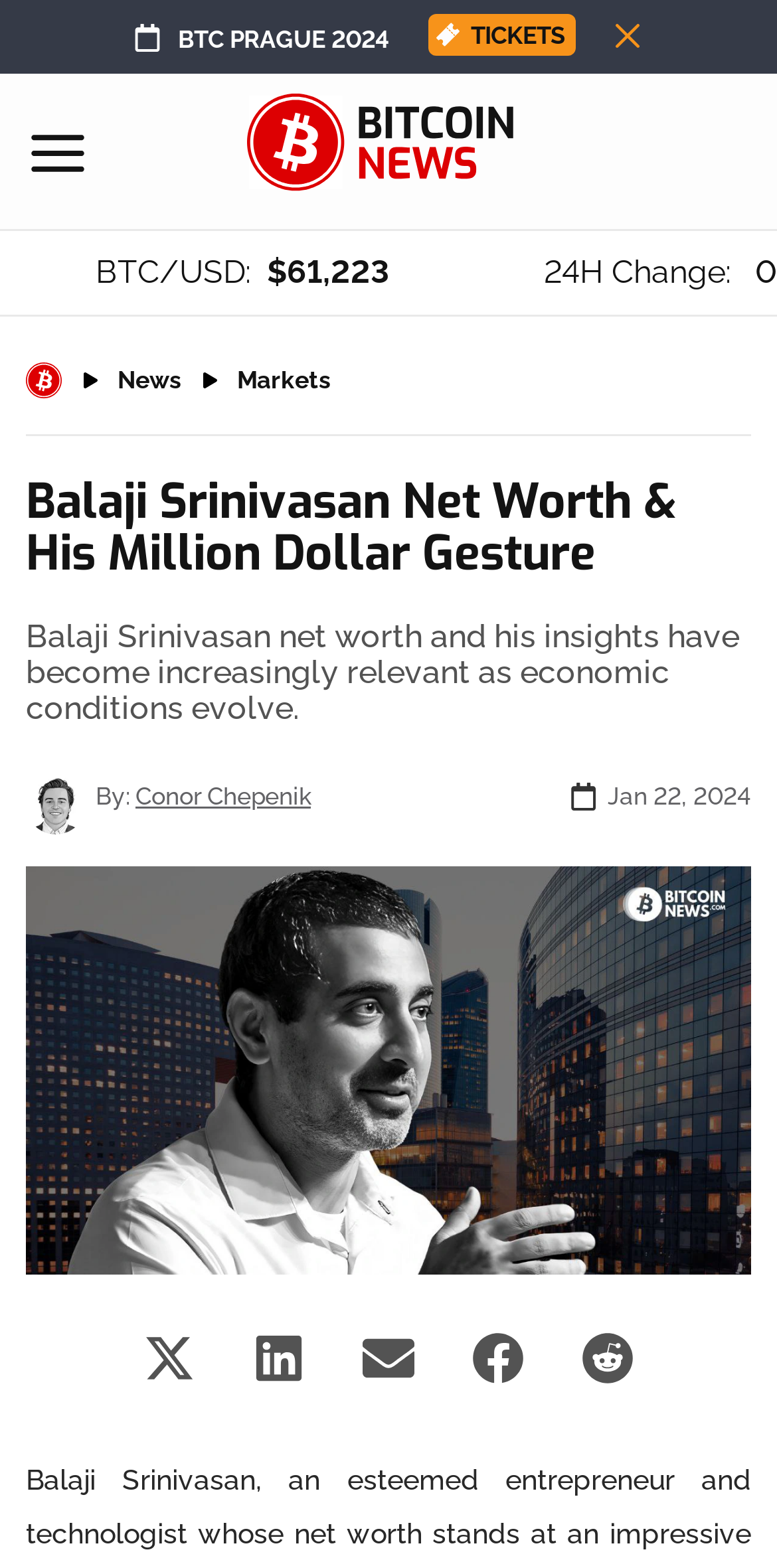What is the name of the person related to the article's content?
Answer the question with as much detail as possible.

I found the person's name by looking at the heading element with the text 'Balaji Srinivasan Net Worth & His Million Dollar Gesture' and its adjacent image element with the text 'Balaji Srinivasan Net Worth'.